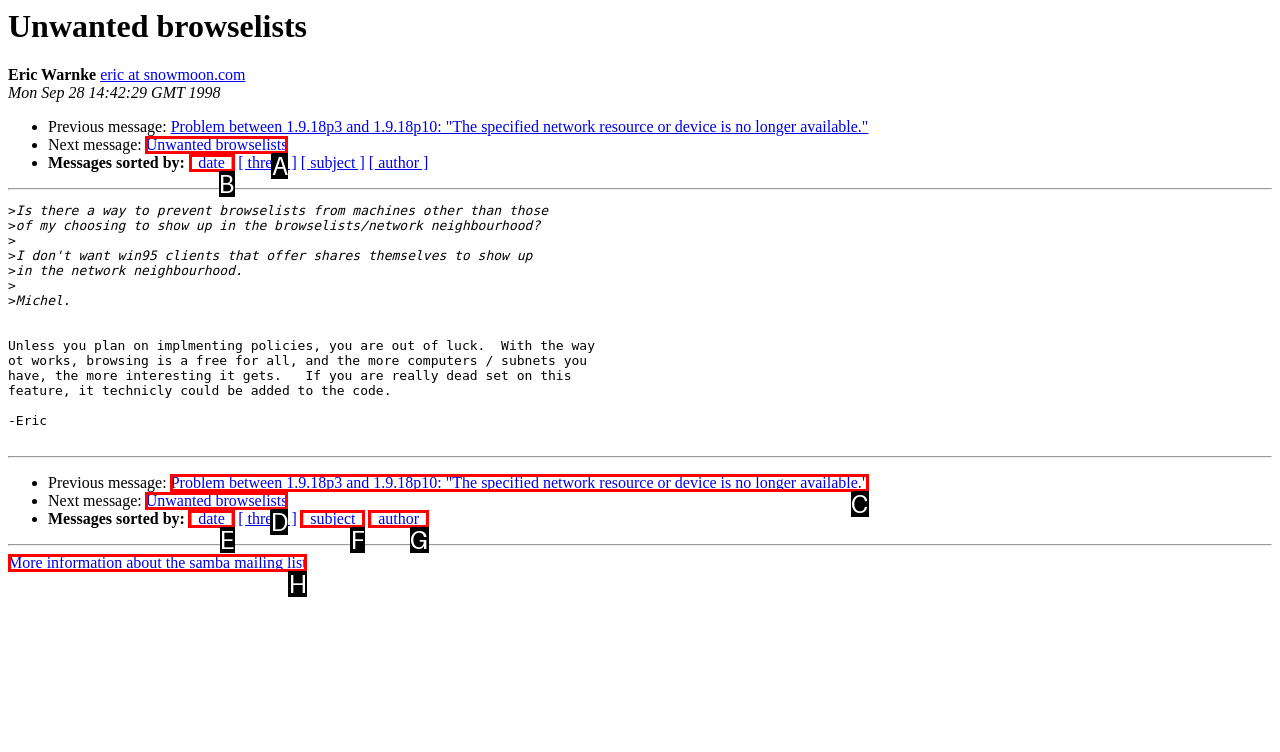Select the letter of the UI element you need to click to complete this task: Sort messages by date.

B